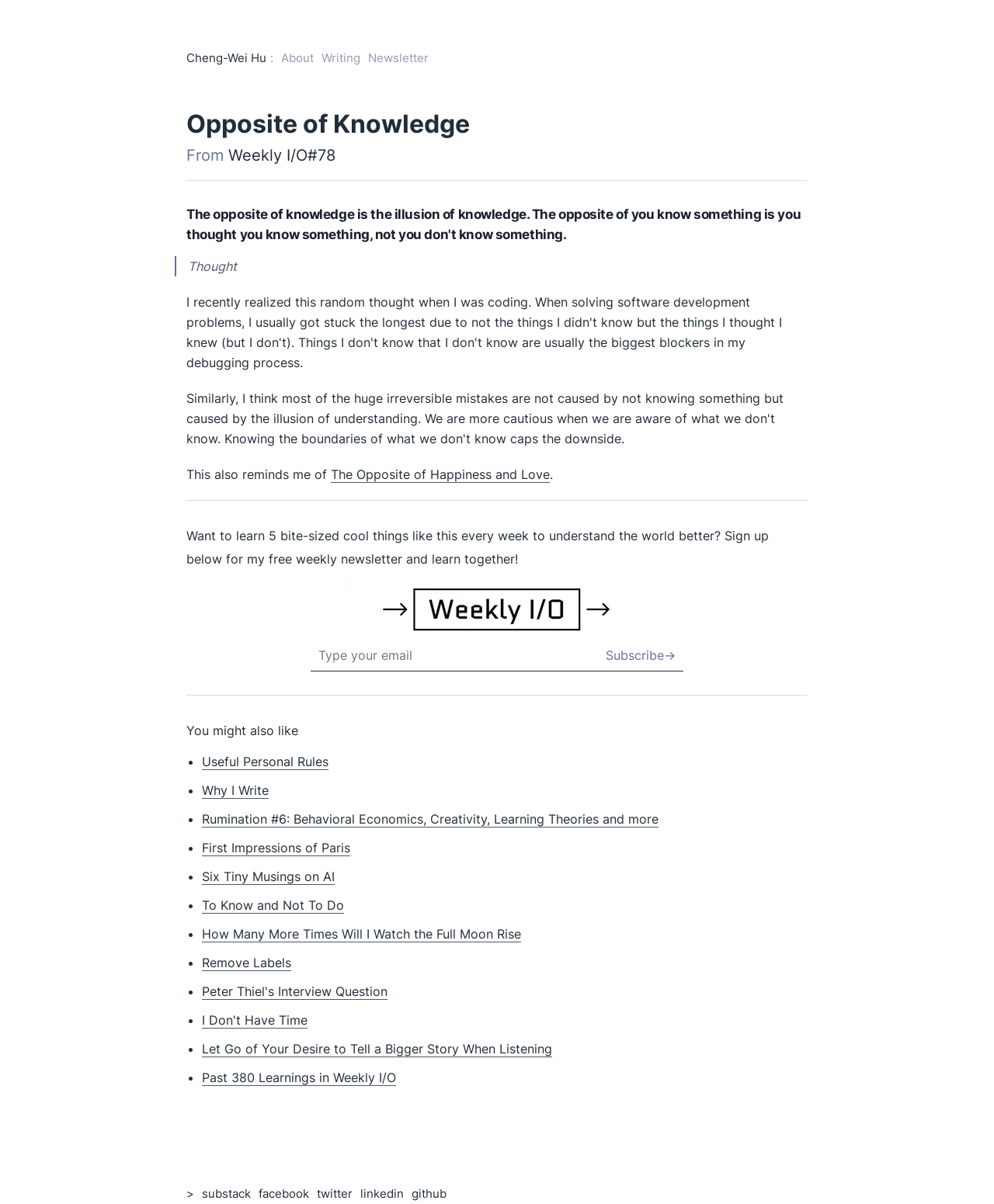Craft a detailed narrative of the webpage's structure and content.

This webpage is titled "Opposite of Knowledge | Cheng-Wei Hu" and has a navigation menu at the top with four links: "Cheng-Wei Hu", "About", "Writing", and "Newsletter". 

Below the navigation menu, there is a main content area that takes up most of the page. The content is divided into several sections. The first section is an article with a heading "Opposite of Knowledge" and a subheading "From Weekly I/O #78". The article discusses the concept of knowledge and its opposite, with a quote "The opposite of knowledge is the illusion of knowledge. The opposite of you know something is you thought you know something, not you don't know something." 

Below the article, there is a blockquote with the text "Thought". The article continues with a discussion on the concept of happiness and love, with a link to another article "The Opposite of Happiness and Love". 

The next section is a footer area with a call-to-action to sign up for a free weekly newsletter. There is an image "Weeklyio Banner" and a form to enter an email address and subscribe. 

Below the footer, there is a section titled "You might also like" with a list of 12 links to other articles, including "Useful Personal Rules", "Why I Write", and "Six Tiny Musings on AI". Each link is preceded by a bullet point. 

At the very bottom of the page, there is a single greater-than symbol ">".